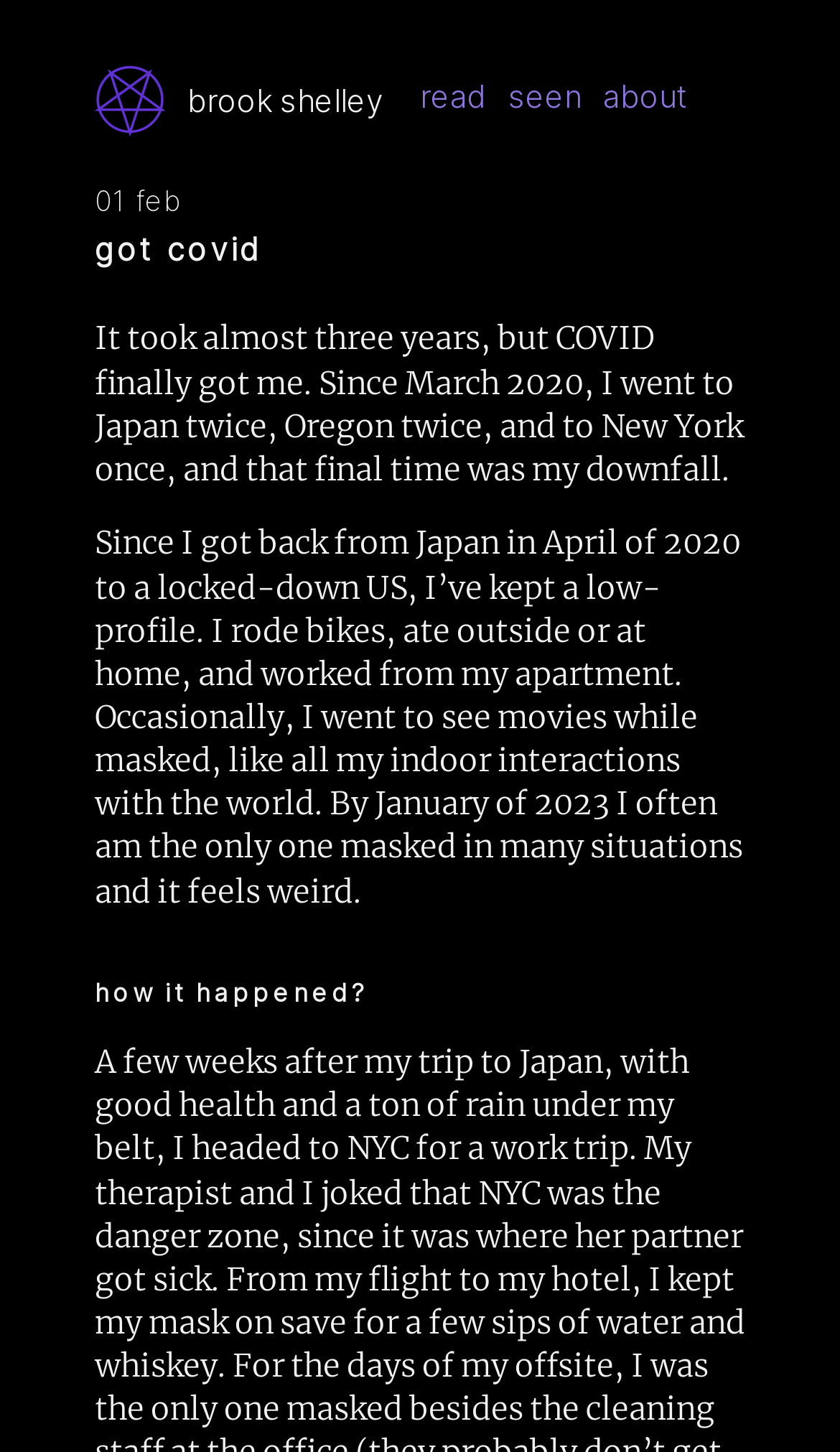Use a single word or phrase to answer the following:
How many times did the author visit Japan?

Twice